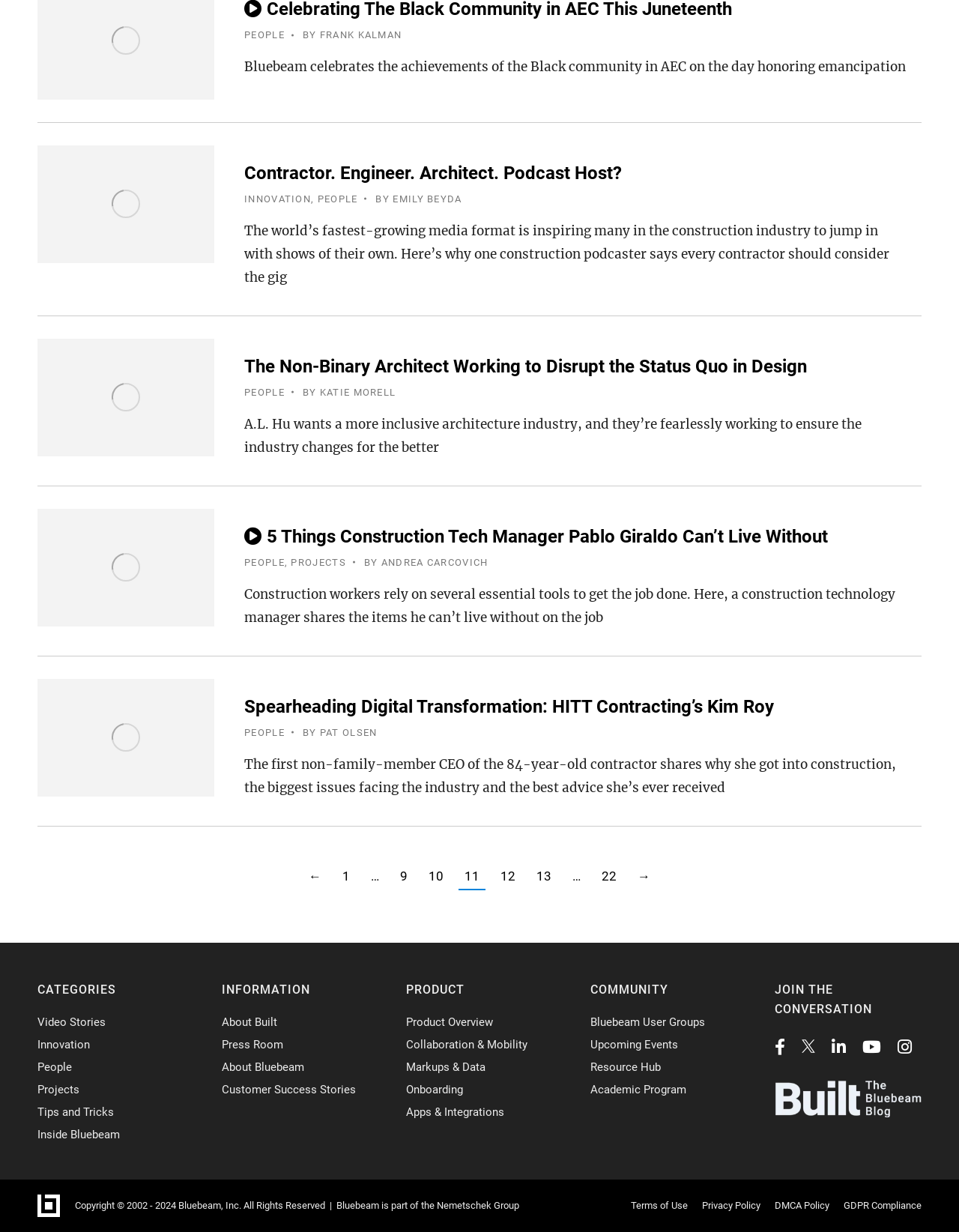Find the bounding box coordinates for the element described here: "Contractor. Engineer. Architect. Podcast Host?".

[0.255, 0.132, 0.648, 0.149]